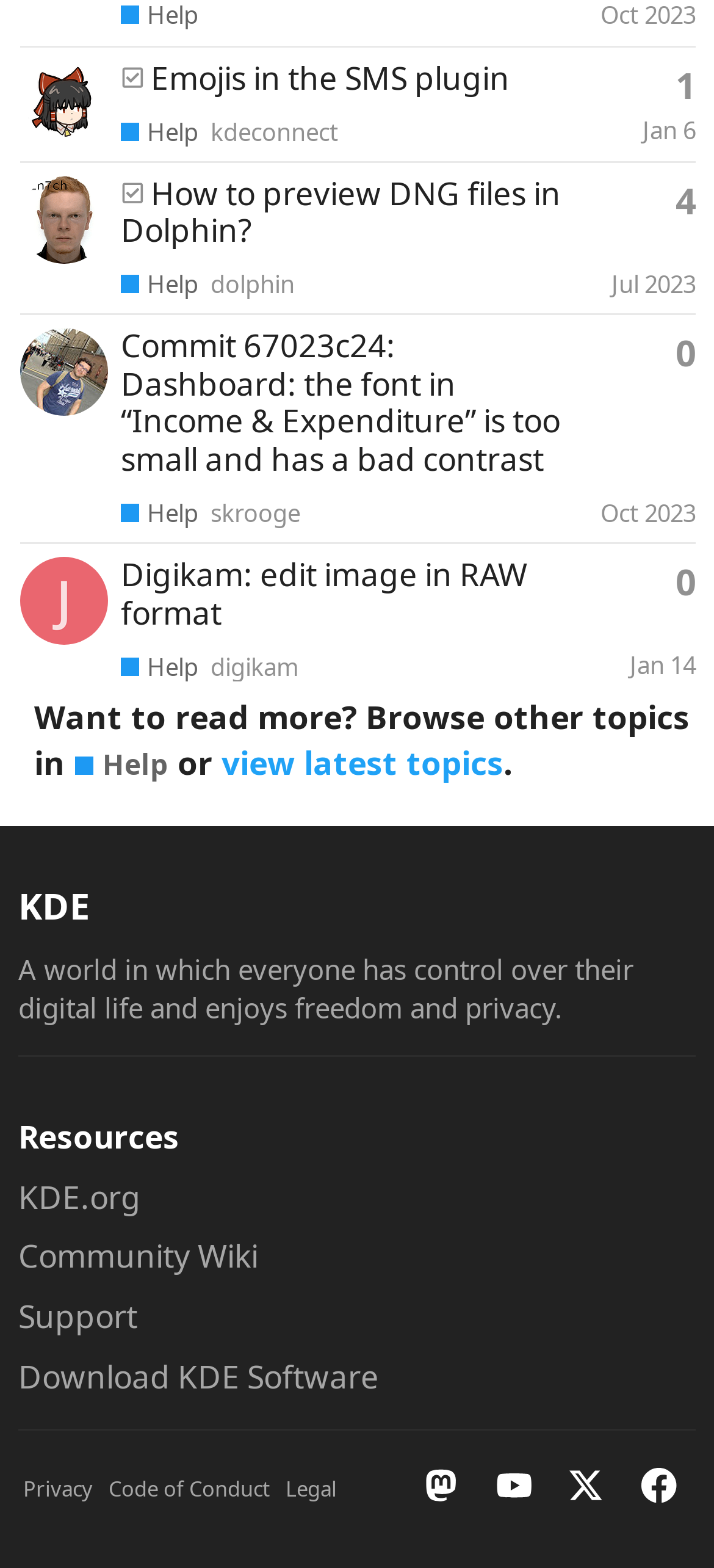Pinpoint the bounding box coordinates of the element to be clicked to execute the instruction: "Visit KDE.org".

[0.026, 0.75, 0.197, 0.777]